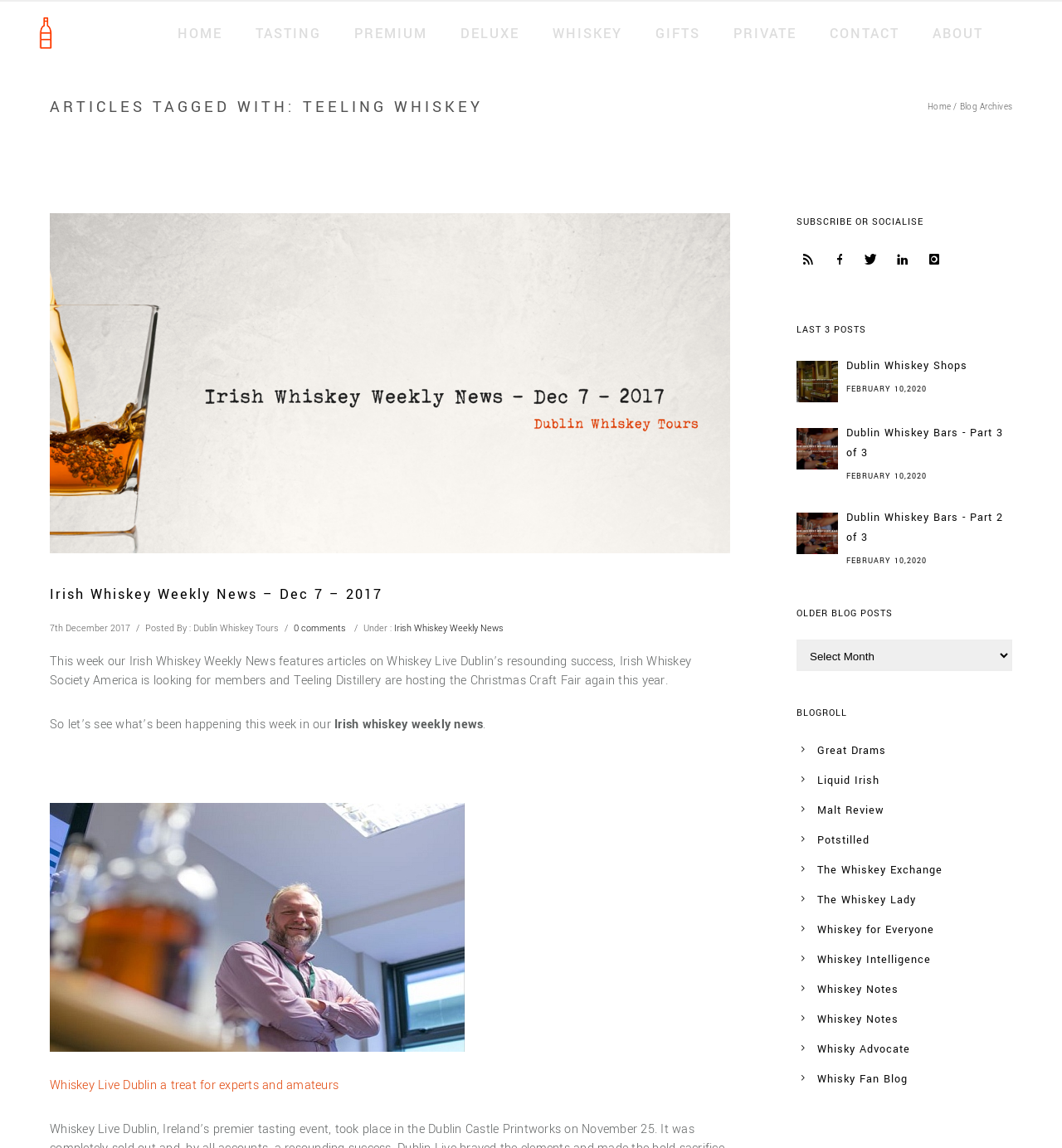How many social media links are there?
Please answer the question with a single word or phrase, referencing the image.

5